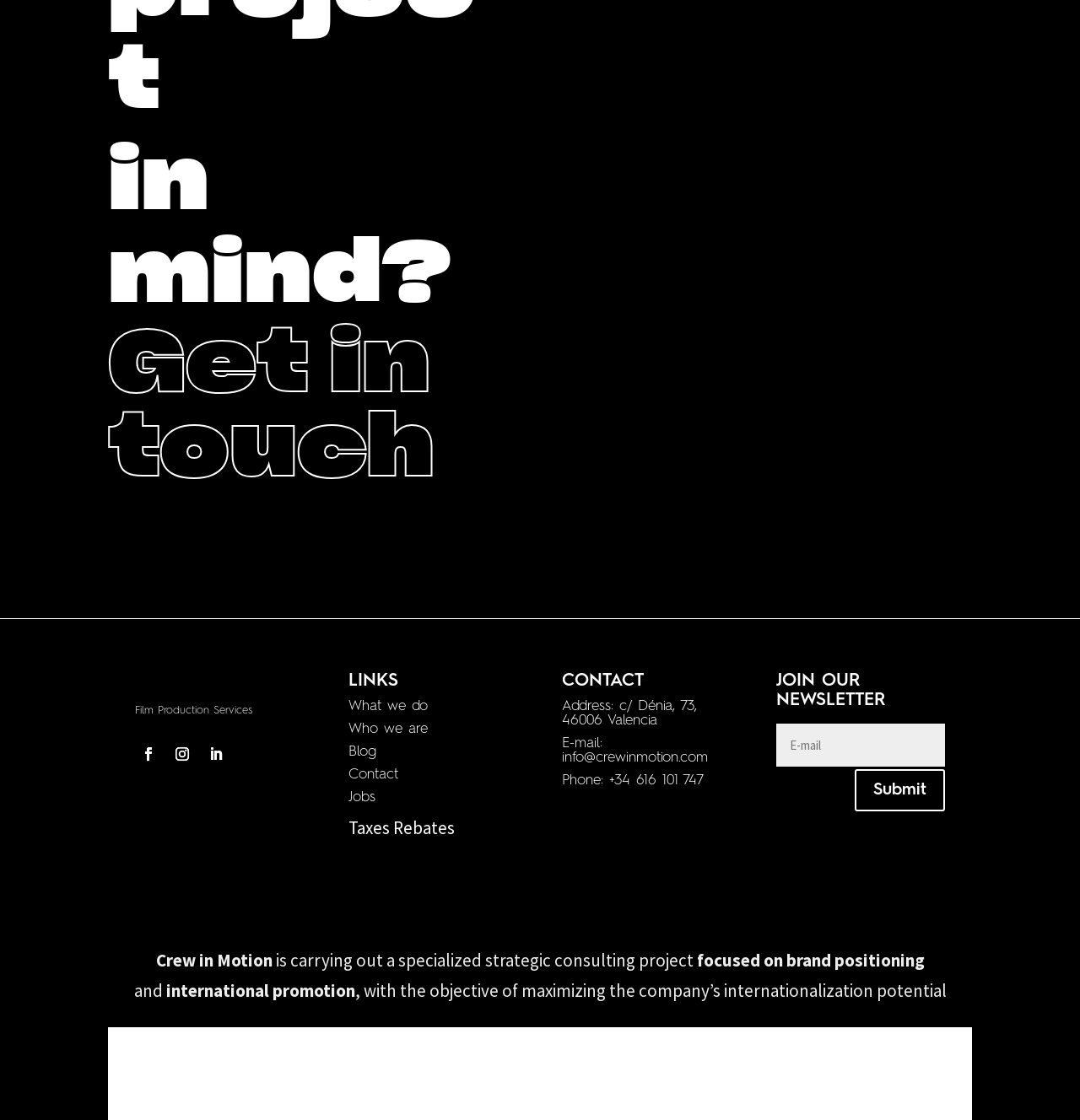Please identify the bounding box coordinates of the clickable area that will fulfill the following instruction: "Submit the newsletter form". The coordinates should be in the format of four float numbers between 0 and 1, i.e., [left, top, right, bottom].

[0.791, 0.687, 0.875, 0.724]